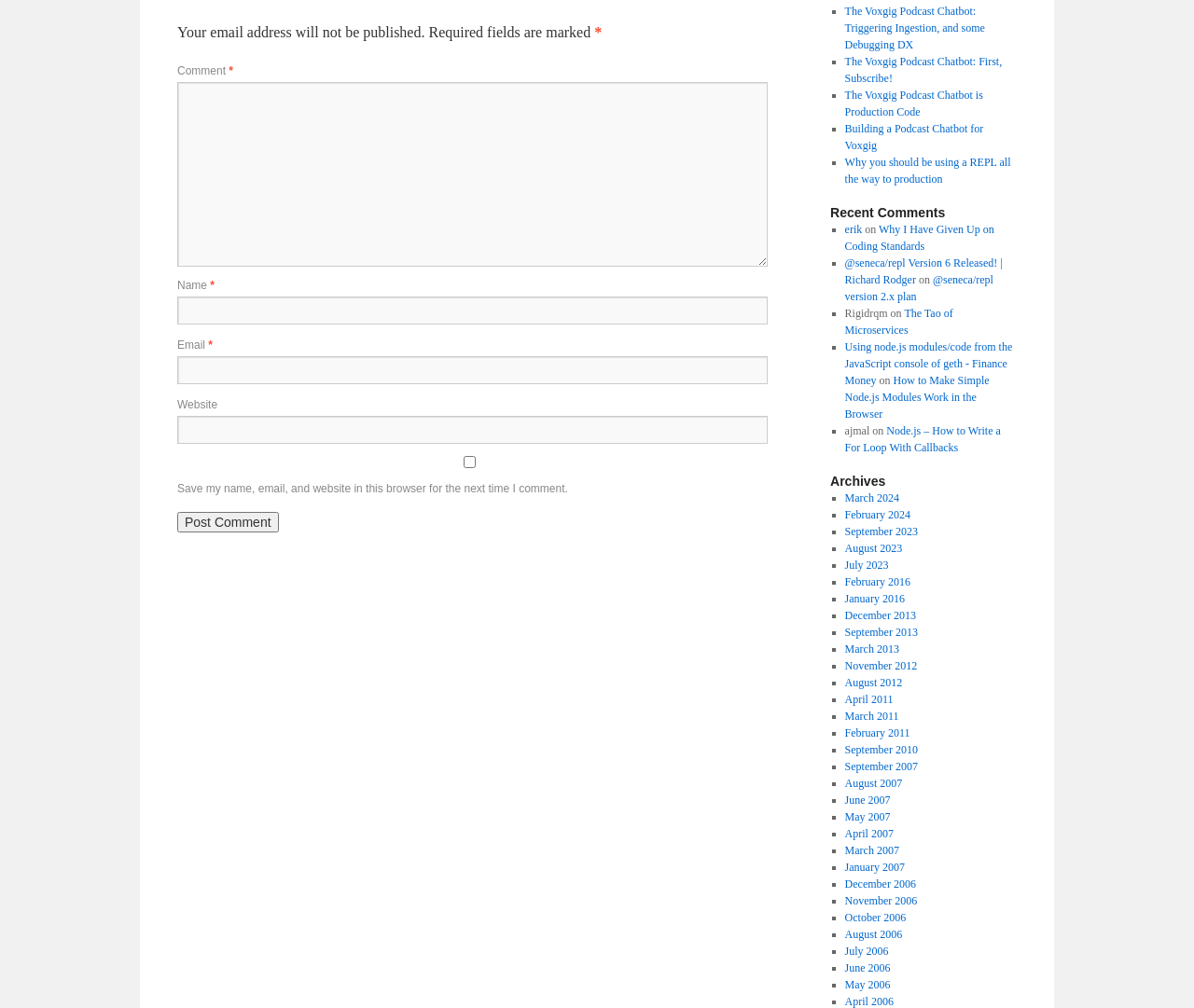Identify the bounding box coordinates of the area you need to click to perform the following instruction: "Check the 'Recent Comments' section".

[0.695, 0.203, 0.852, 0.22]